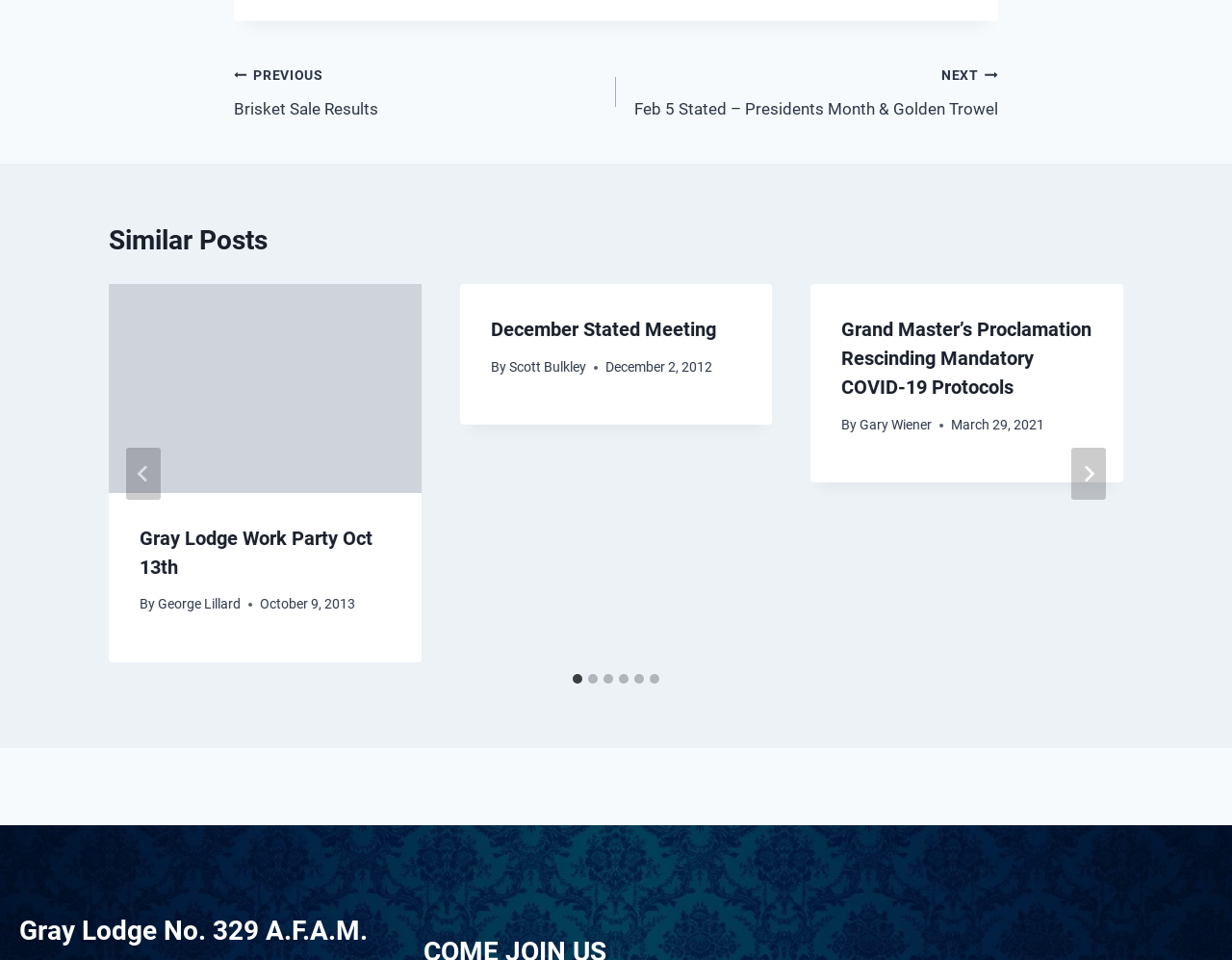How many slides are there in the 'Similar Posts' section?
Answer the question with a thorough and detailed explanation.

The 'Similar Posts' section contains a tab list with 6 tabs, labeled '1 of 6', '2 of 6', ..., '6 of 6', which suggests that there are 6 slides in the 'Similar Posts' section.